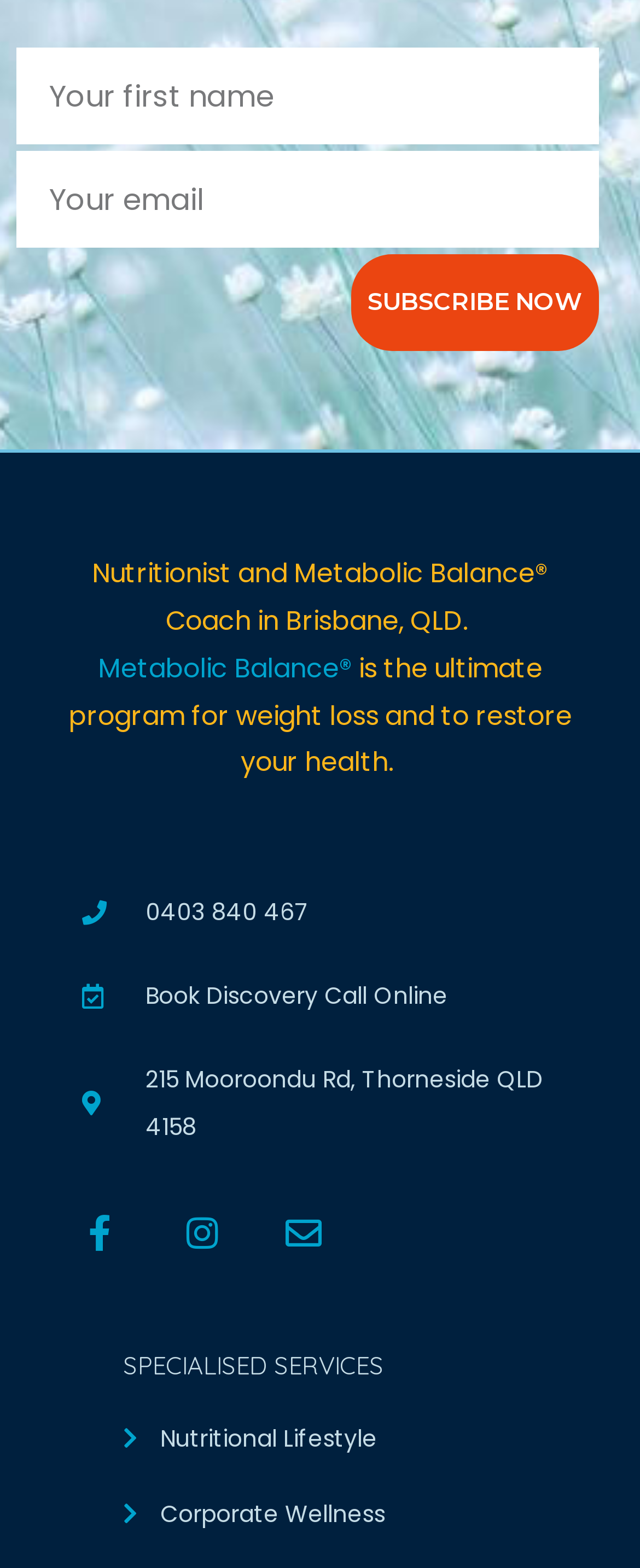Please specify the bounding box coordinates of the clickable region necessary for completing the following instruction: "Book a discovery call online". The coordinates must consist of four float numbers between 0 and 1, i.e., [left, top, right, bottom].

[0.128, 0.62, 0.91, 0.65]